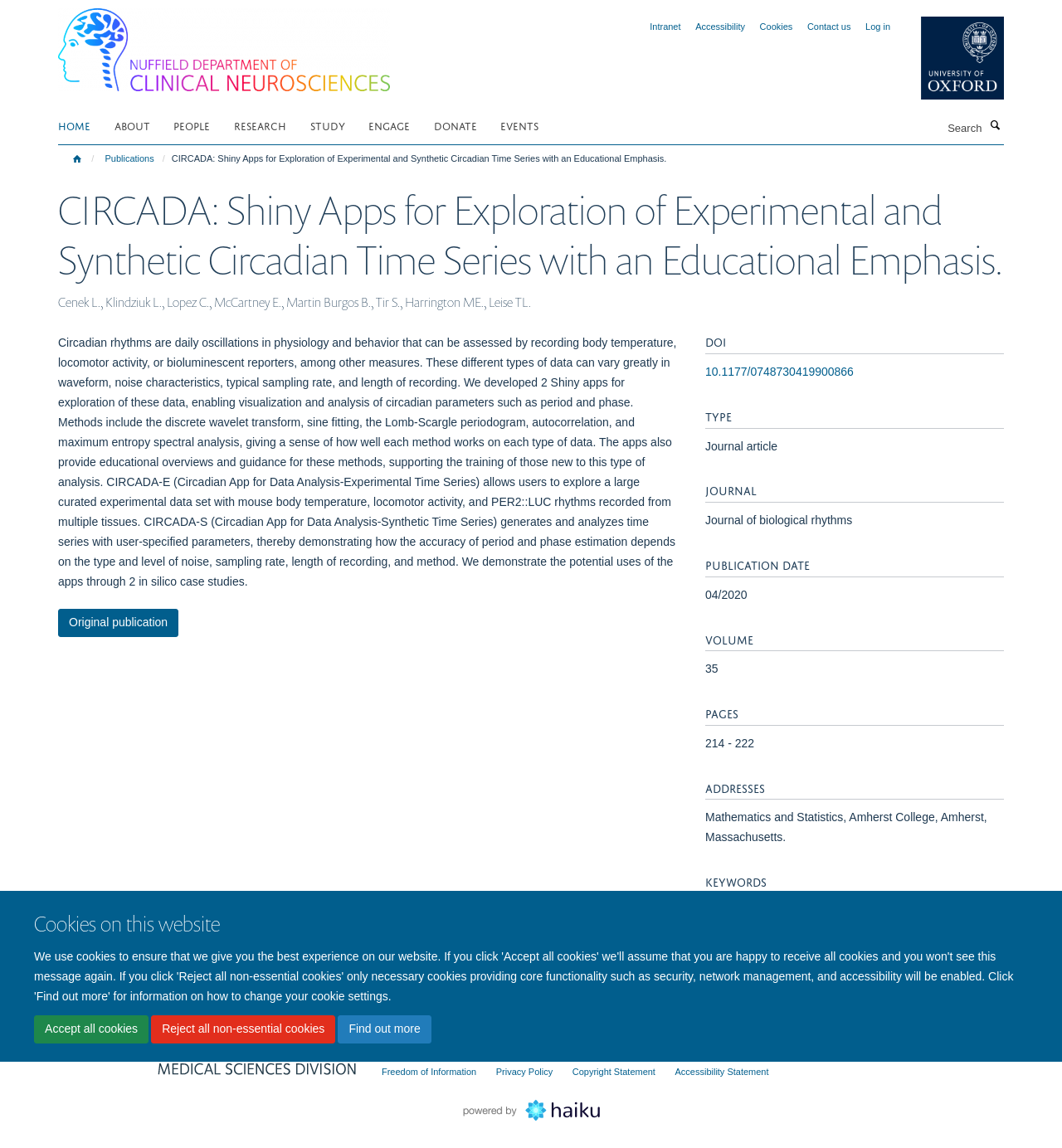Give a detailed explanation of the elements present on the webpage.

This webpage is about CIRCADA, a Shiny app for exploring experimental and synthetic circadian time series with an educational emphasis. The page is divided into several sections. At the top, there is a navigation menu with links to "HOME", "ABOUT", "PEOPLE", "RESEARCH", "STUDY", "ENGAGE", "DONATE", and "EVENTS". Below the navigation menu, there is a search bar with a "Search" button.

The main content of the page is divided into two columns. The left column contains a heading with the title "CIRCADA: Shiny Apps for Exploration of Experimental and Synthetic Circadian Time Series with an Educational Emphasis." Below the heading, there is a paragraph of text that describes the app and its features. The text explains that the app allows users to explore and analyze circadian data, including body temperature, locomotor activity, and bioluminescent reporters. The app also provides educational overviews and guidance for various methods of analysis.

Below the paragraph, there is a button labeled "Original publication" and a section with publication information, including the DOI, type, journal, publication date, volume, pages, and addresses. The publication information is organized into several headings, each with a corresponding value.

The right column contains a section with links to the University of Oxford and the Nuffield Department of Clinical Neurosciences. There is also an image of the Nuffield Department of Clinical Neurosciences logo. Below this section, there is a link to the Intranet, Accessibility, Cookies, and Contact us.

At the bottom of the page, there is a footer section with links to Medical Sciences Division, University of Oxford, and several policy statements, including Freedom of Information, Privacy Policy, Copyright Statement, and Accessibility Statement. There is also a link to "powered by Haiku" with a corresponding image.